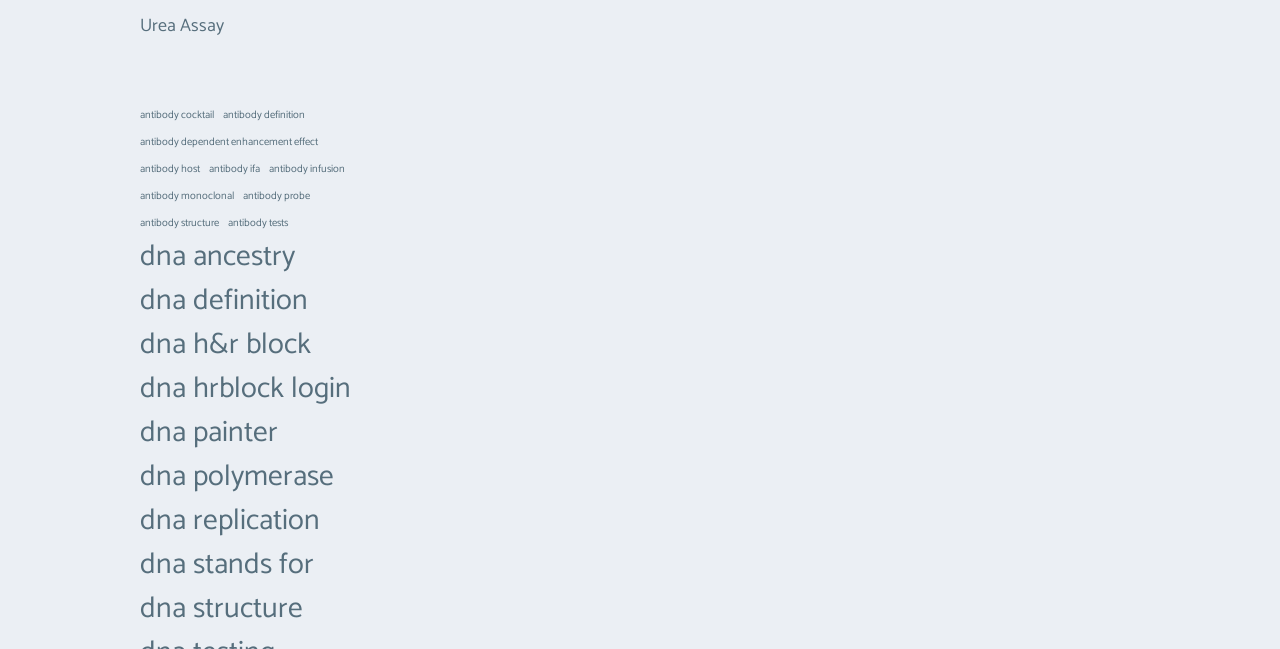What is the first antibody-related term?
Please analyze the image and answer the question with as much detail as possible.

The first link on the webpage is 'Urea Assay', which is an antibody-related term.